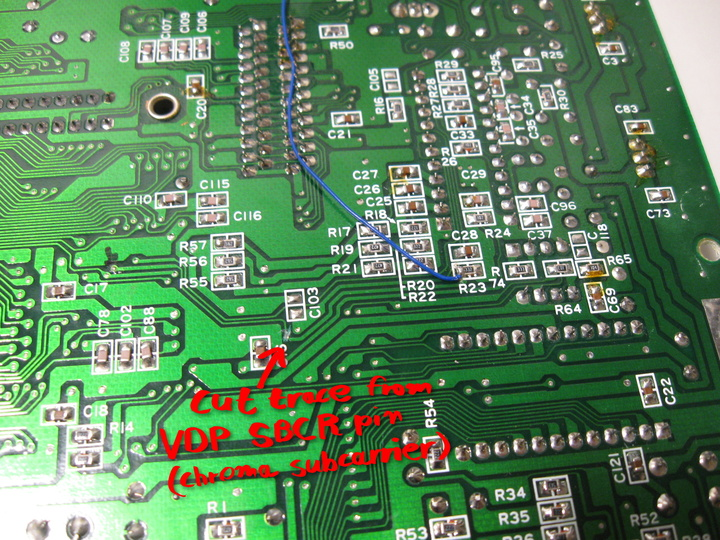What type of components are visible on the PCB?
Using the image as a reference, answer with just one word or a short phrase.

Resistors and capacitors